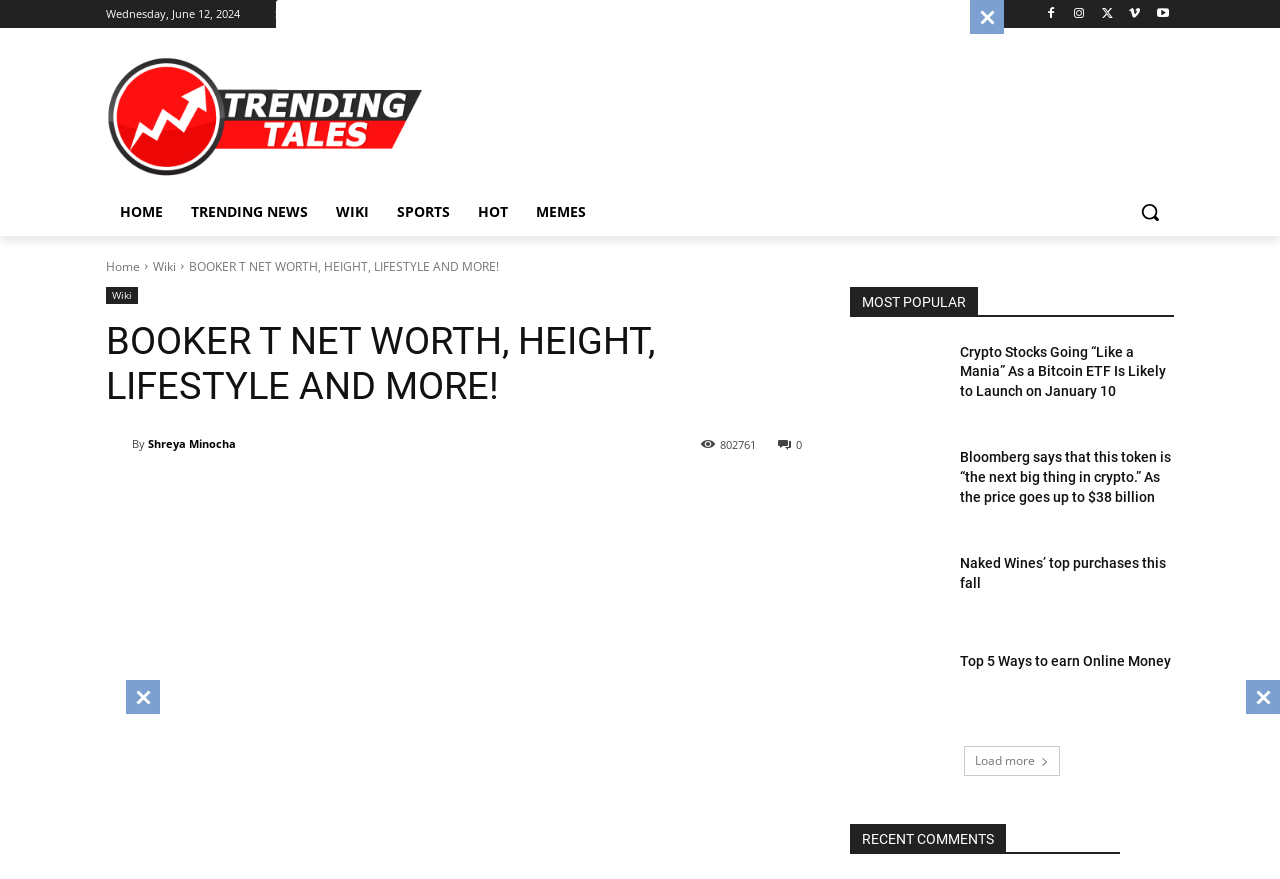Locate the bounding box coordinates of the segment that needs to be clicked to meet this instruction: "Click the 'Sign in / Join' link".

[0.215, 0.0, 0.266, 0.032]